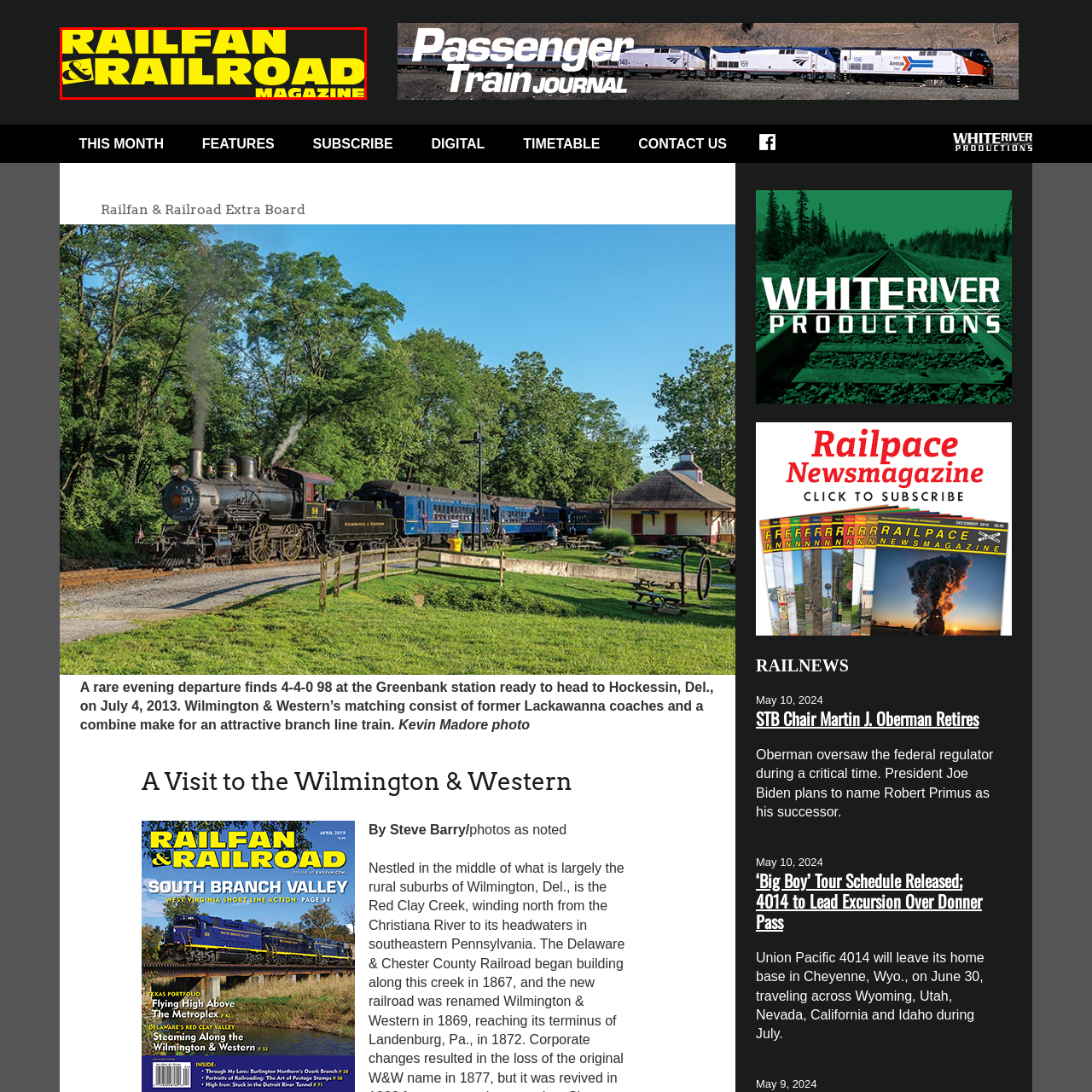Provide a detailed account of the visual content within the red-outlined section of the image.

This image features the vibrant logo of "Railfan & Railroad Magazine," prominently displayed in bold yellow letters against a dark background. The design emphasizes the magazine's focus on railroading, appealing to enthusiasts and hobbyists alike. This publication is a key resource for individuals passionate about trains, railroads, and the rail industry, providing insights, news, and articles that celebrate railroad culture and heritage. The logo effectively captures the spirit of the magazine, making it easily recognizable within the railfanning community.